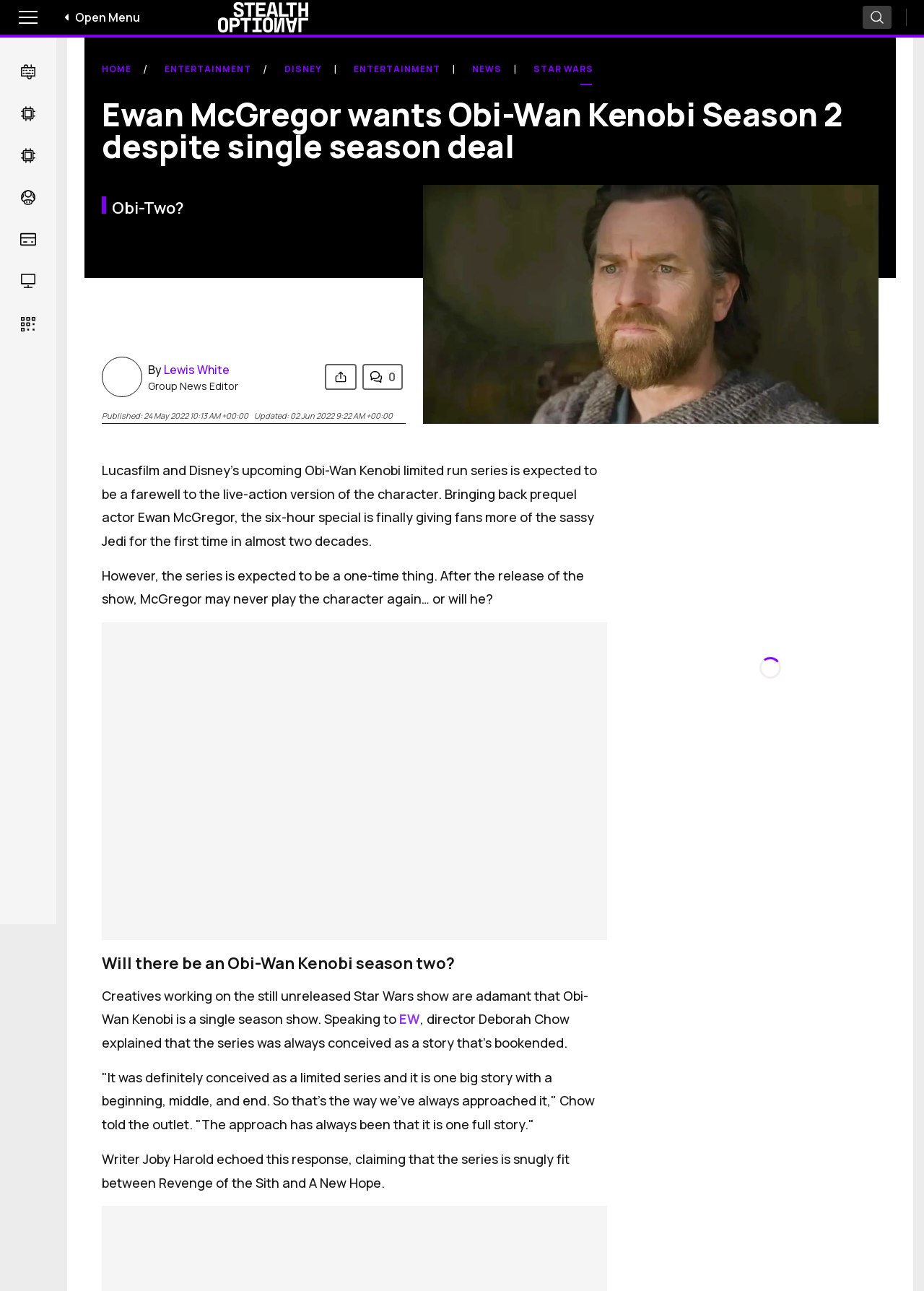Please identify the bounding box coordinates of the element I need to click to follow this instruction: "Register".

[0.934, 0.004, 0.991, 0.022]